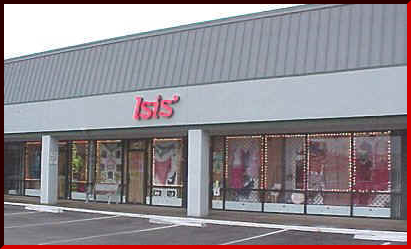Thoroughly describe what you see in the image.

The image showcases the storefront of "Isis," a vibrant dance costume shop located in the Dallas/Fort Worth area. The store features large windows adorned with colorful displays that highlight a variety of Middle Eastern dance costumes and accessories. The exterior is characterized by a modern design, with the name "Isis" prominently displayed in vivid lettering above the entrance. This inviting facade reflects the shop's commitment to serving dancers of all shapes and sizes, offering a welcoming atmosphere for both in-person and online shoppers. The imagery captures the essence of a dedicated space for dance enthusiasts, emphasizing a friendly and accessible shopping experience.